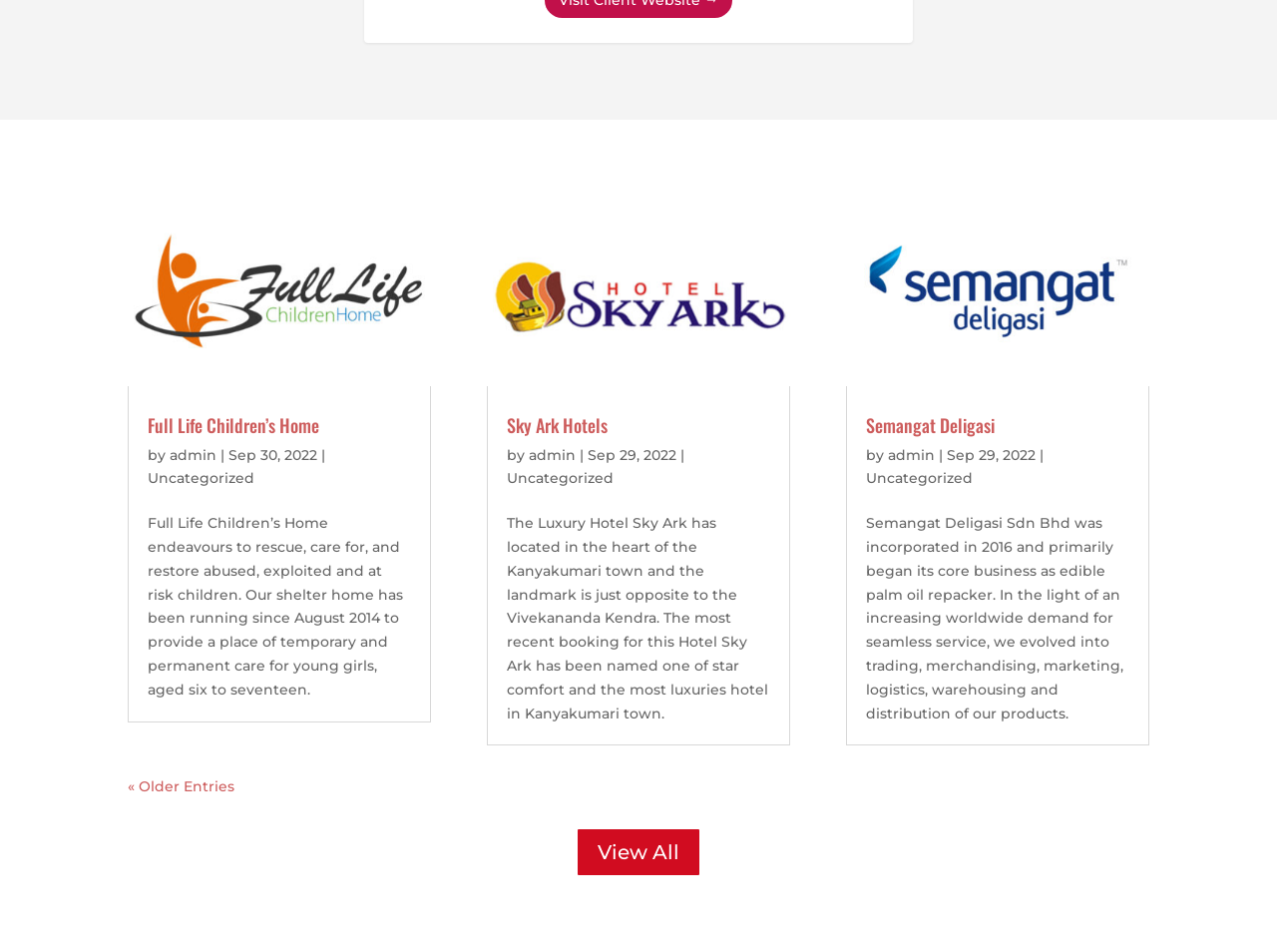Indicate the bounding box coordinates of the clickable region to achieve the following instruction: "View Sky Ark Hotels."

[0.381, 0.206, 0.619, 0.405]